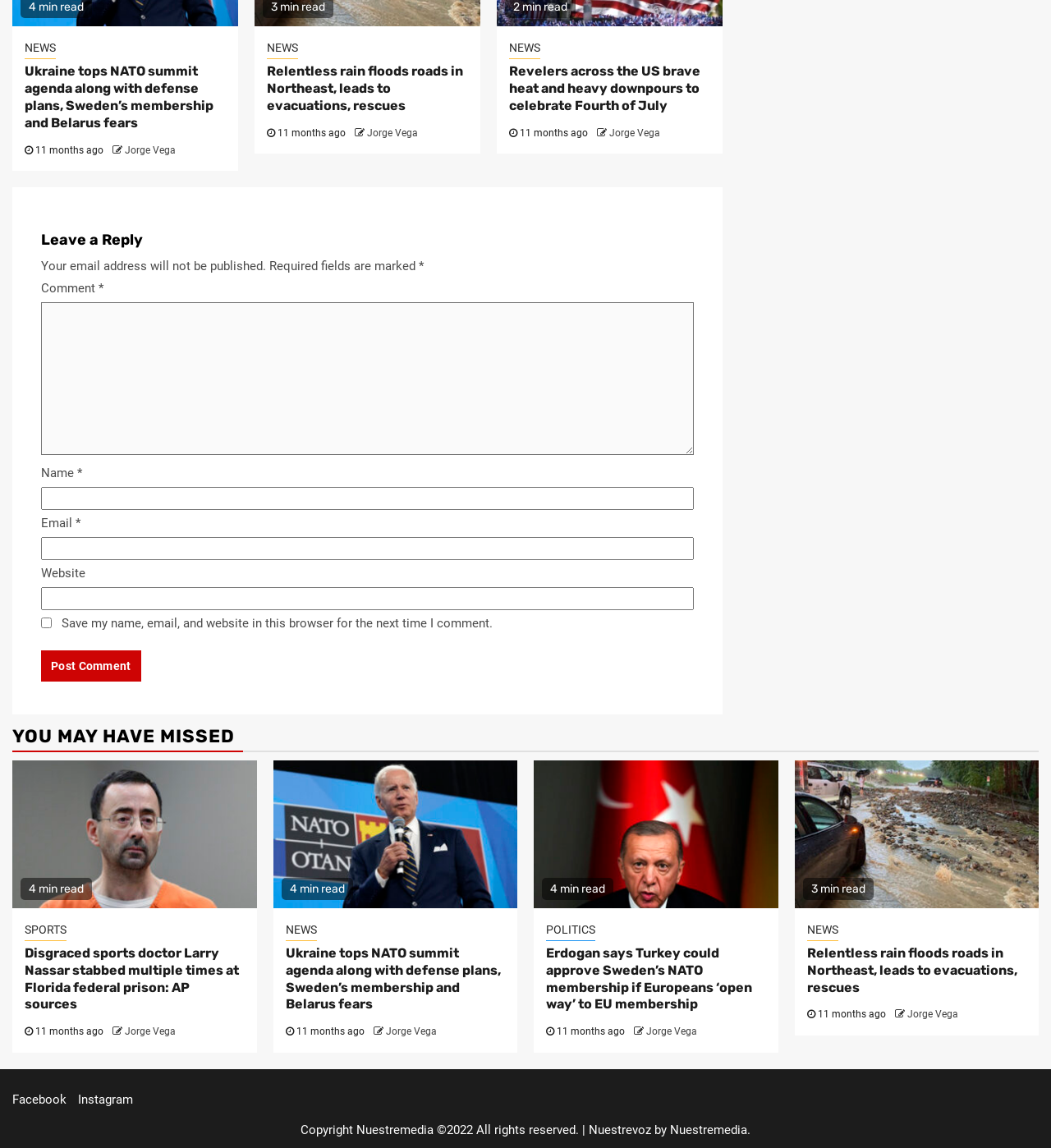Please determine the bounding box coordinates of the element's region to click in order to carry out the following instruction: "Leave a comment". The coordinates should be four float numbers between 0 and 1, i.e., [left, top, right, bottom].

[0.039, 0.203, 0.66, 0.217]